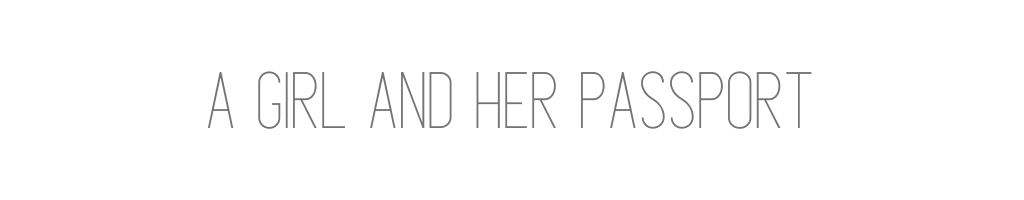Compose a detailed narrative for the image.

The image prominently features the text "A GIRL AND HER PASSPORT," presented in a sleek, minimalist font. This branding is visually striking and serves as the title for a travel-focused blog, encapsulating a sense of adventure and exploration. Positioned at the top of the webpage, the title effectively captures attention and sets the tone for the content that follows, inviting readers to delve into travel-related posts and stories. The clean design emphasizes the theme of travel and wanderlust, aligning with the blog's identity and purpose.